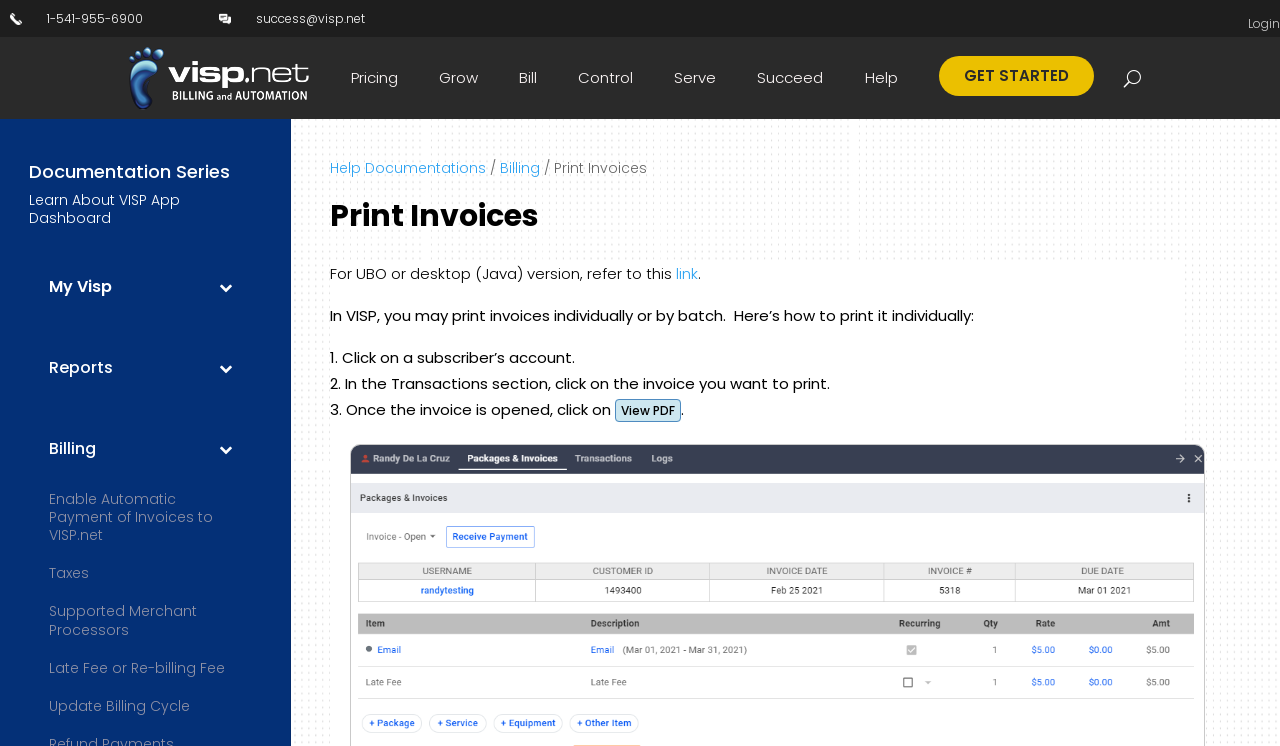Please mark the bounding box coordinates of the area that should be clicked to carry out the instruction: "Click on the 'View PDF' button".

[0.485, 0.538, 0.527, 0.561]